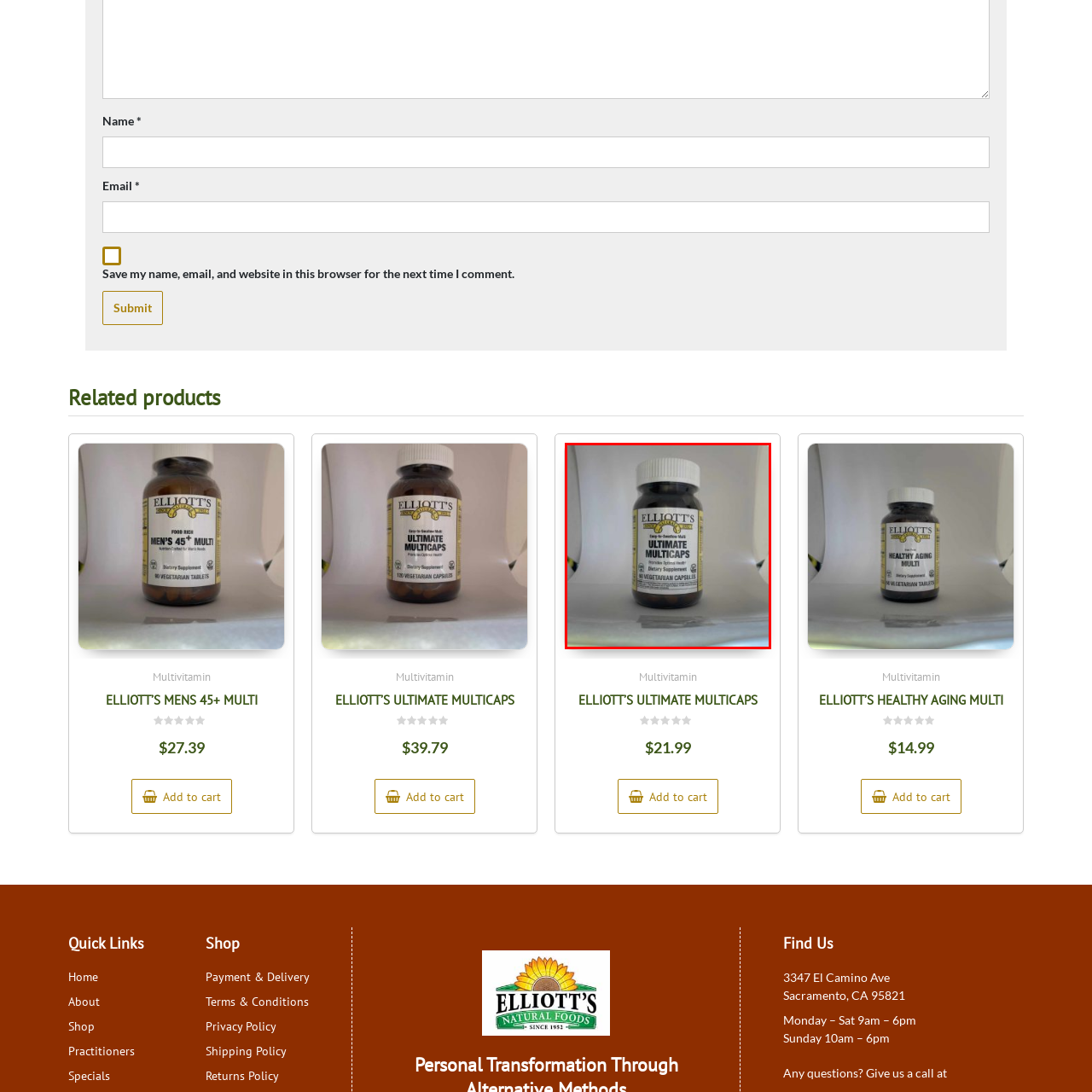Please provide a comprehensive description of the image that is enclosed within the red boundary.

The image features a bottle of "ELLIOTT'S ULTIMATE MULTICAPS," a dietary supplement designed to support overall health. The product is packaged in a dark plastic container with a white screw-on lid. The label prominently displays the product name along with the description "Easy-to-Swallow Multi," indicating it contains vegetarian capsules suitable for various dietary preferences. The background suggests a simple, neutral setting that emphasizes the product itself, making it appealing to consumers looking for reliable multivitamin options.